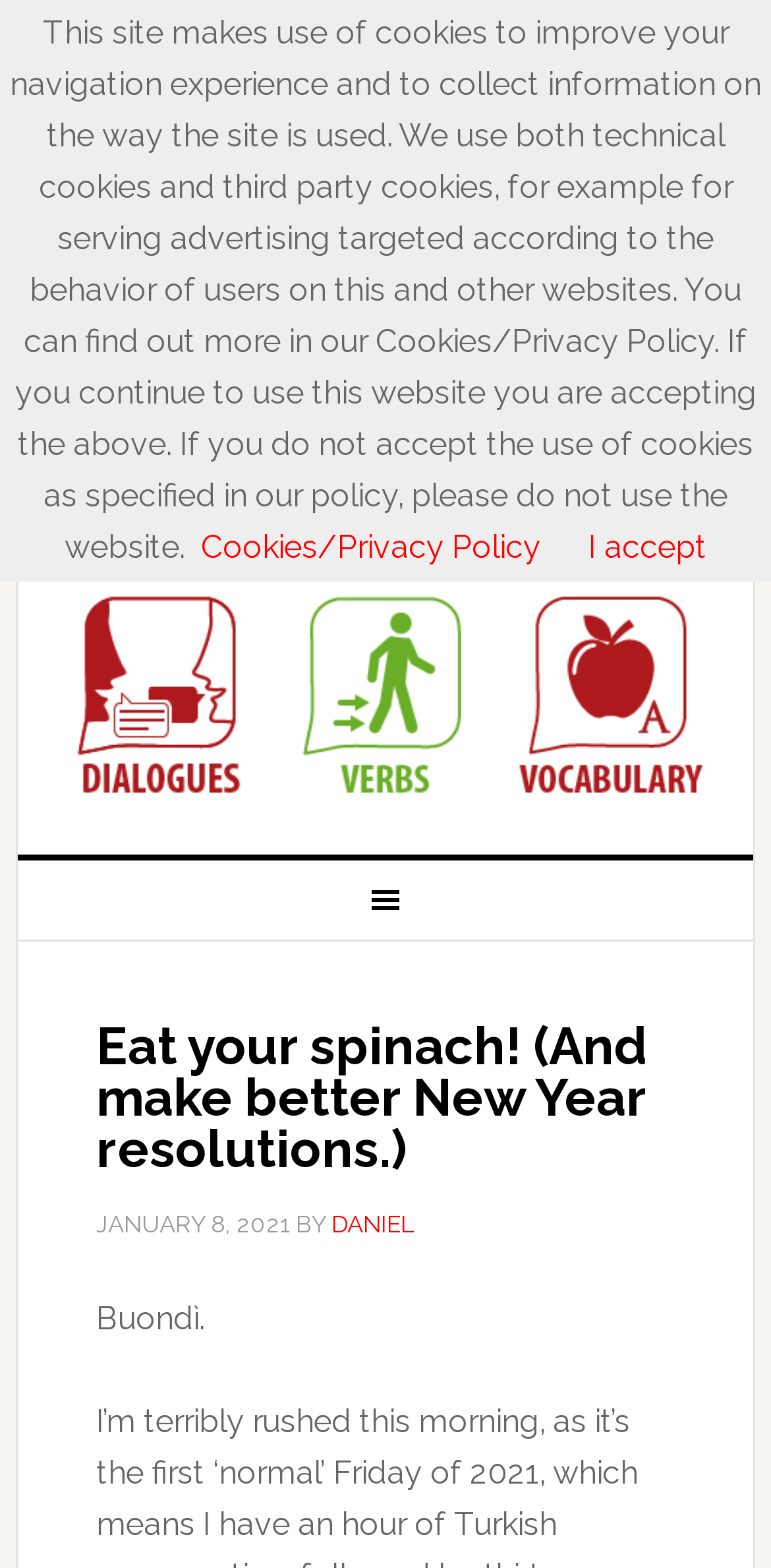Respond to the question below with a concise word or phrase:
What is the date of the article?

JANUARY 8, 2021